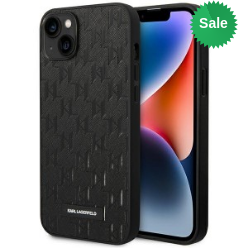Give a detailed account of everything present in the image.

This image features a stylish Karl Lagerfeld iPhone case designed for the iPhone 14 Plus and 15 Plus. The case is predominantly black and showcases a textured pattern featuring the iconic 'K' logo, lending a sophisticated yet modern aesthetic. Positioned on the left side of the image, the case partially reveals the colorful screen of the phone it protects. A prominent green "Sale" tag is displayed in the top right corner, indicating a promotional discount for this fashionable accessory.